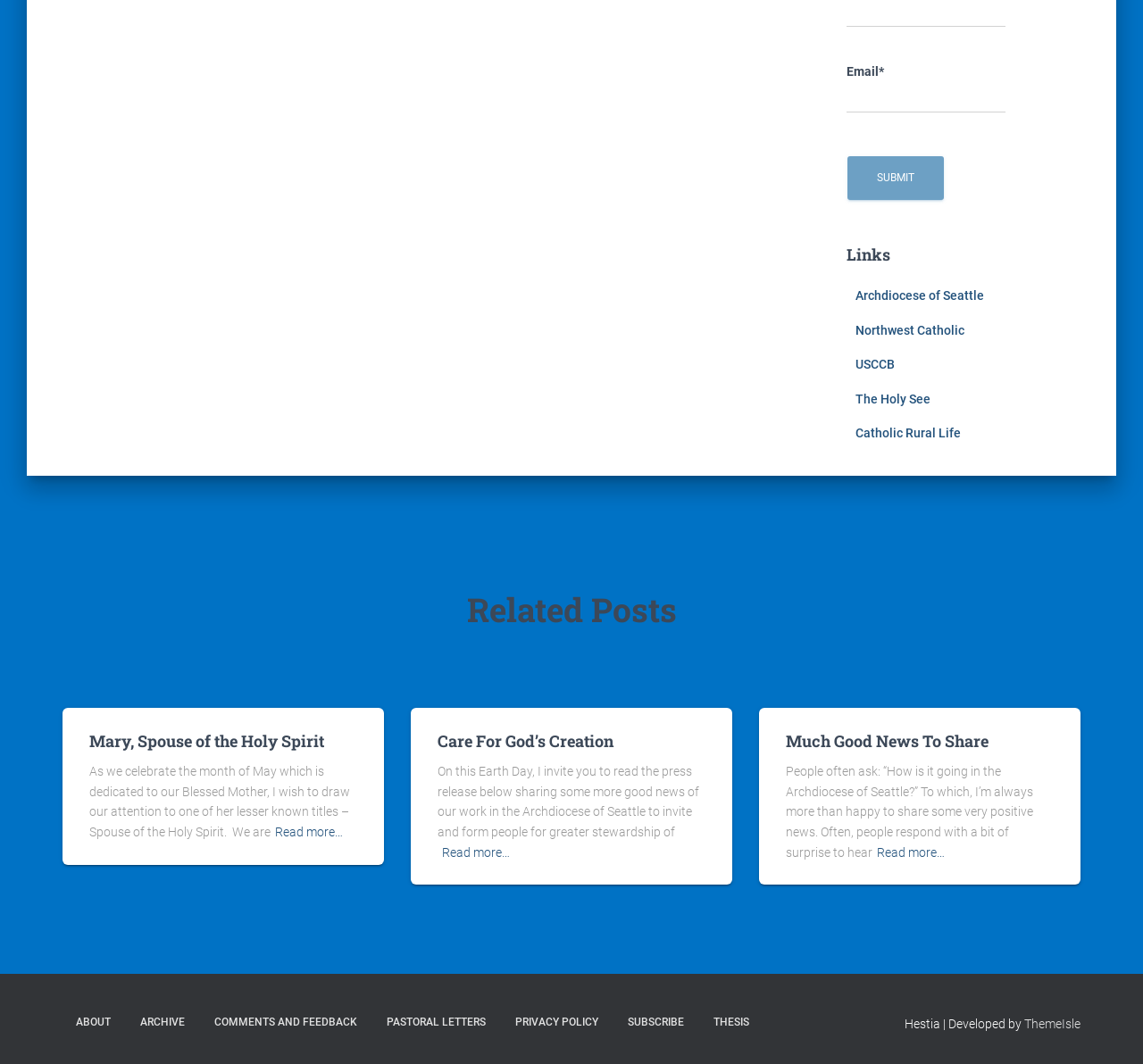Locate the bounding box coordinates of the element that should be clicked to fulfill the instruction: "Read more about Mary, Spouse of the Holy Spirit".

[0.241, 0.773, 0.3, 0.792]